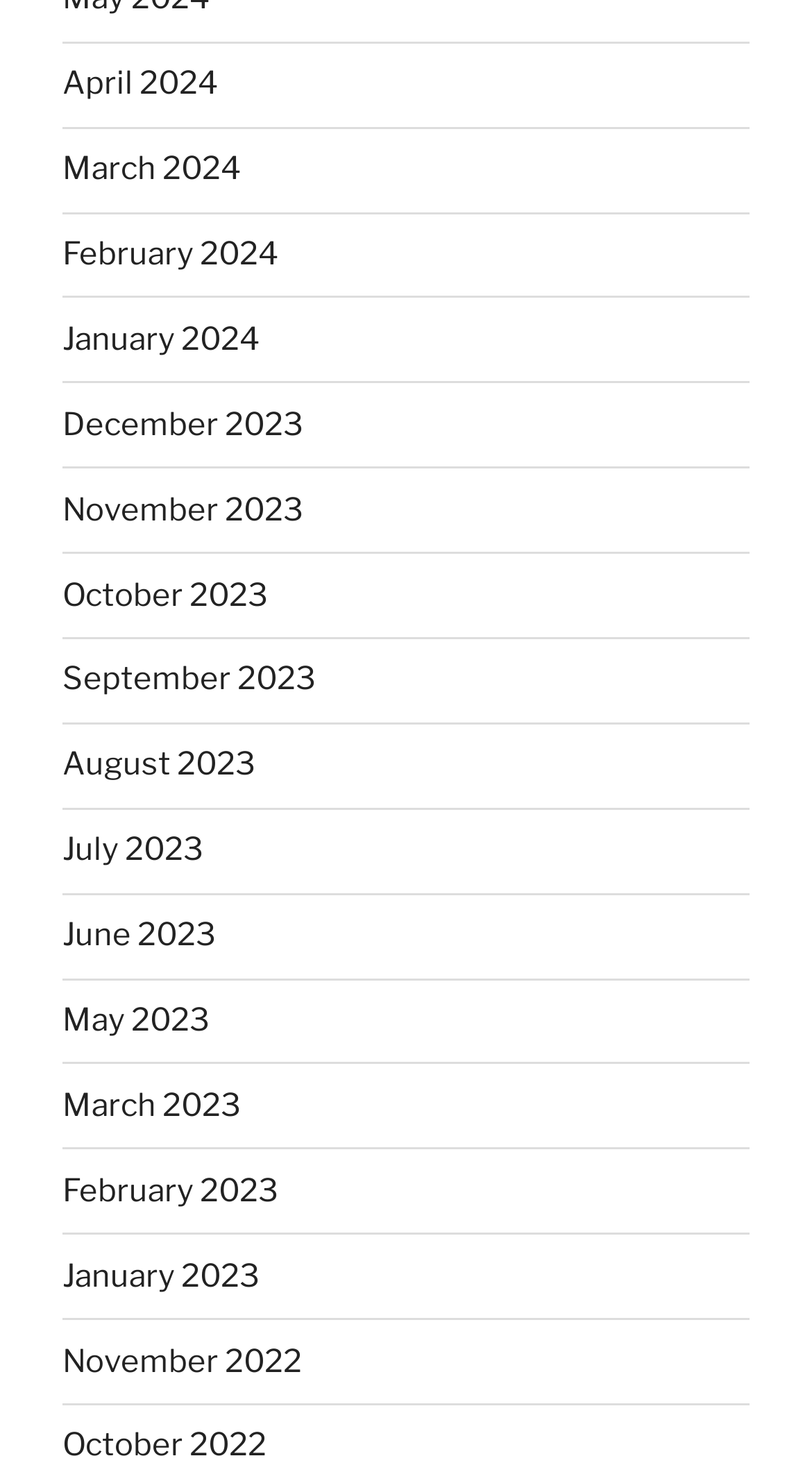Could you locate the bounding box coordinates for the section that should be clicked to accomplish this task: "check January 2024".

[0.077, 0.216, 0.321, 0.242]